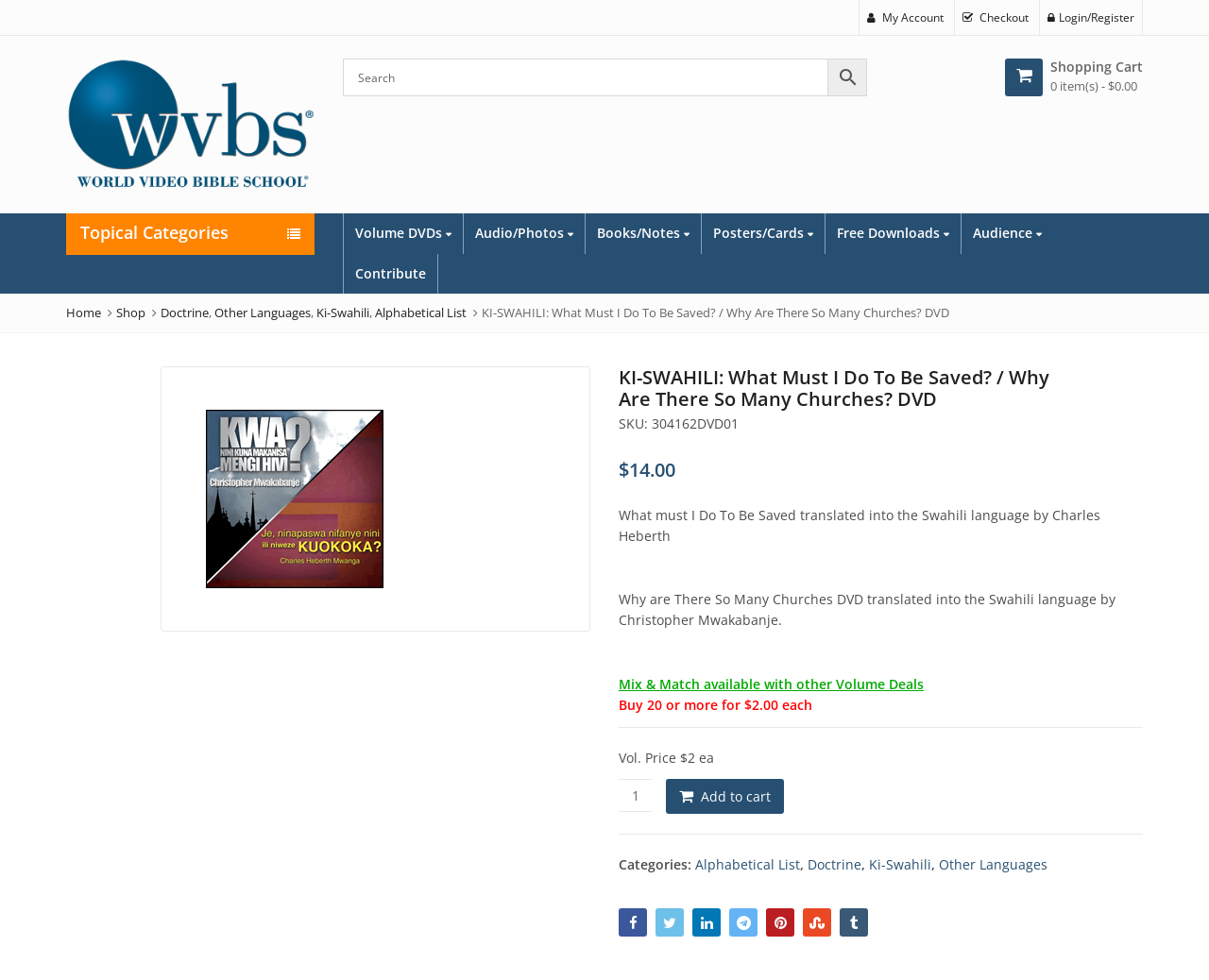Kindly provide the bounding box coordinates of the section you need to click on to fulfill the given instruction: "Login or register".

[0.866, 0.01, 0.938, 0.026]